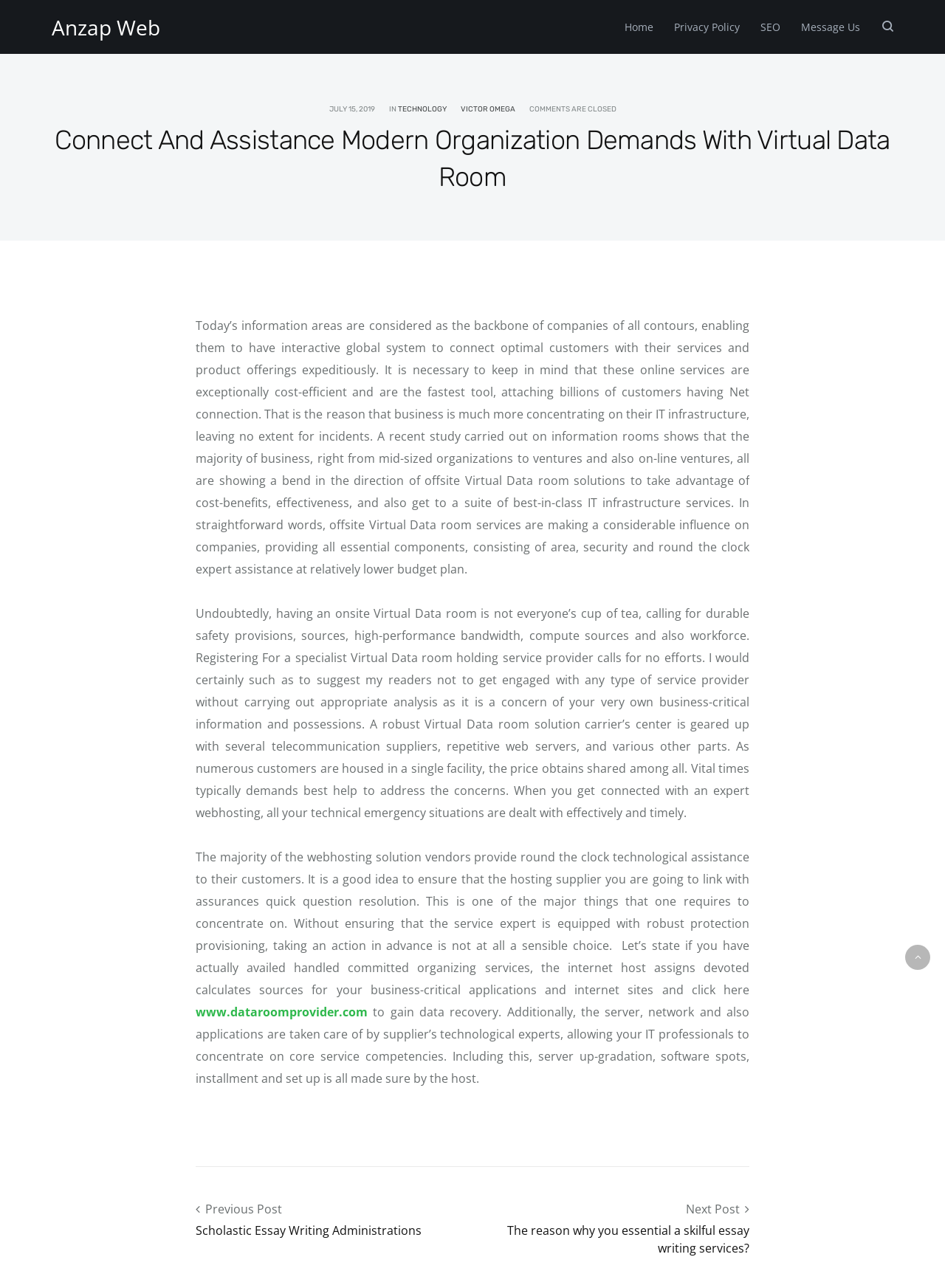Locate the bounding box coordinates of the area you need to click to fulfill this instruction: 'Click on the 'www.dataroomprovider.com' link'. The coordinates must be in the form of four float numbers ranging from 0 to 1: [left, top, right, bottom].

[0.207, 0.779, 0.389, 0.792]